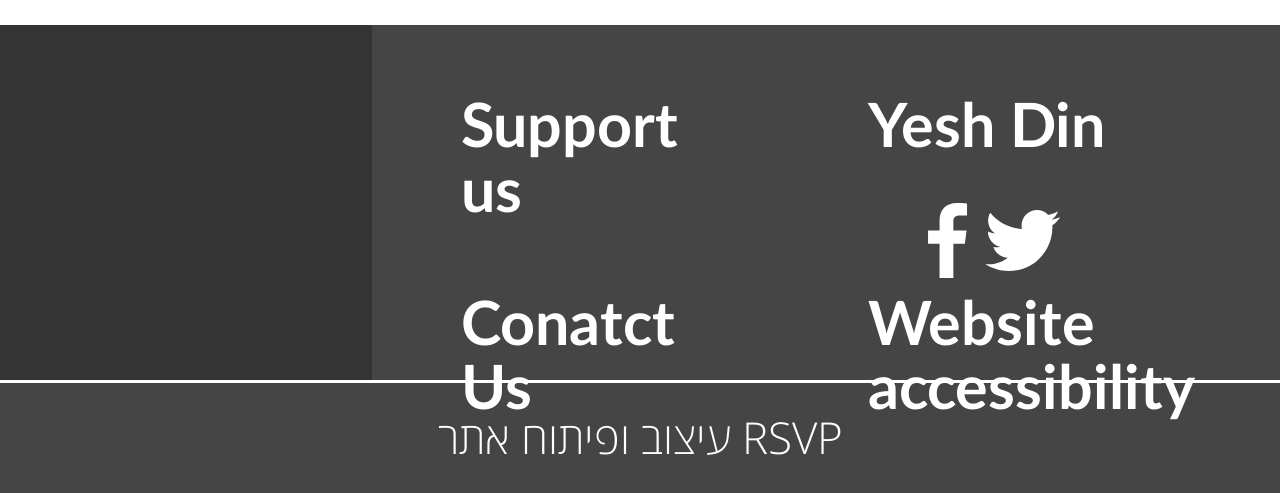Identify the bounding box coordinates for the UI element described by the following text: "עיצוב ופיתוח אתר RSVP". Provide the coordinates as four float numbers between 0 and 1, in the format [left, top, right, bottom].

[0.342, 0.826, 0.658, 0.95]